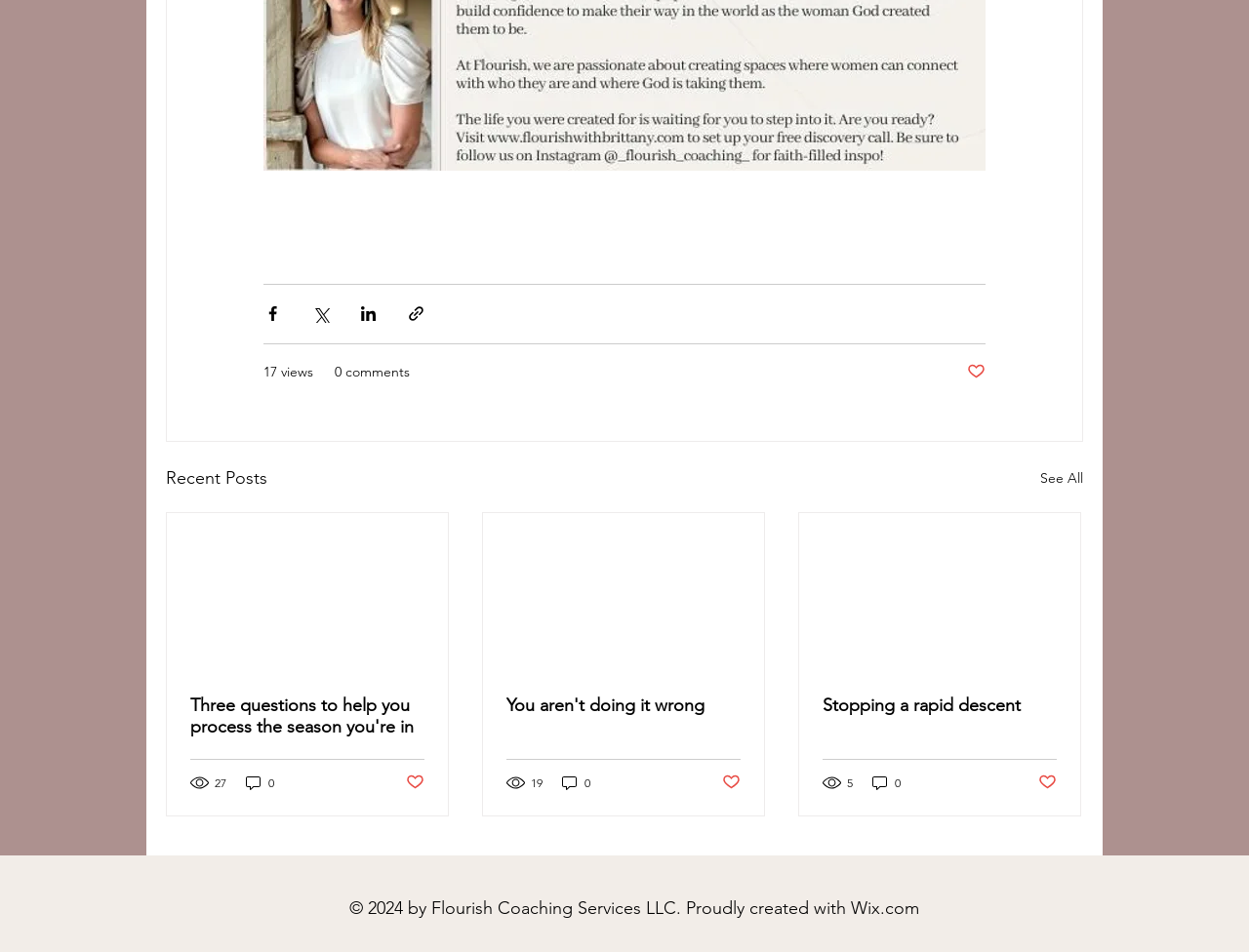Please reply to the following question using a single word or phrase: 
How many views does the first post have?

27 views